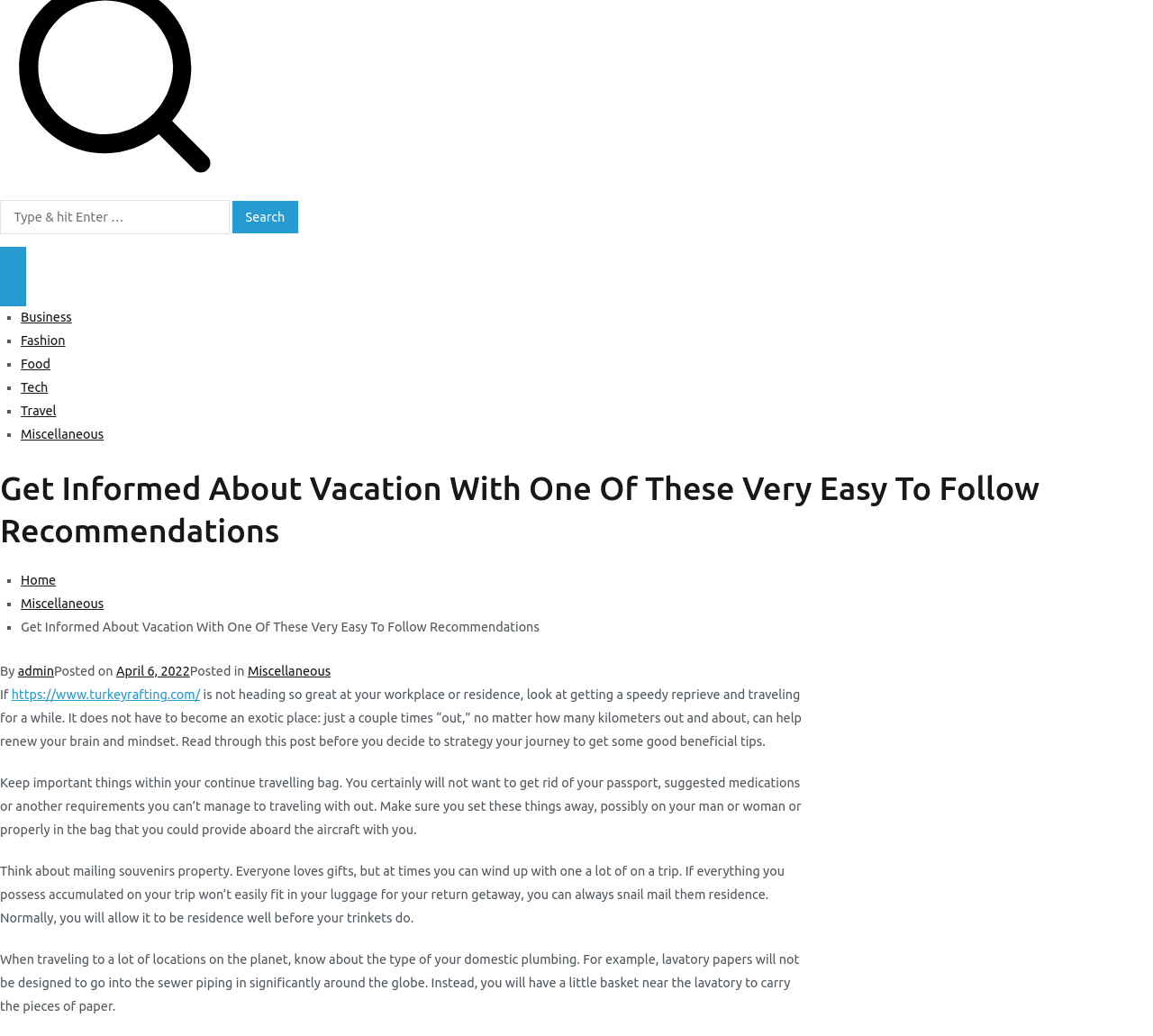Select the bounding box coordinates of the element I need to click to carry out the following instruction: "Click on the Business link".

[0.018, 0.299, 0.062, 0.313]